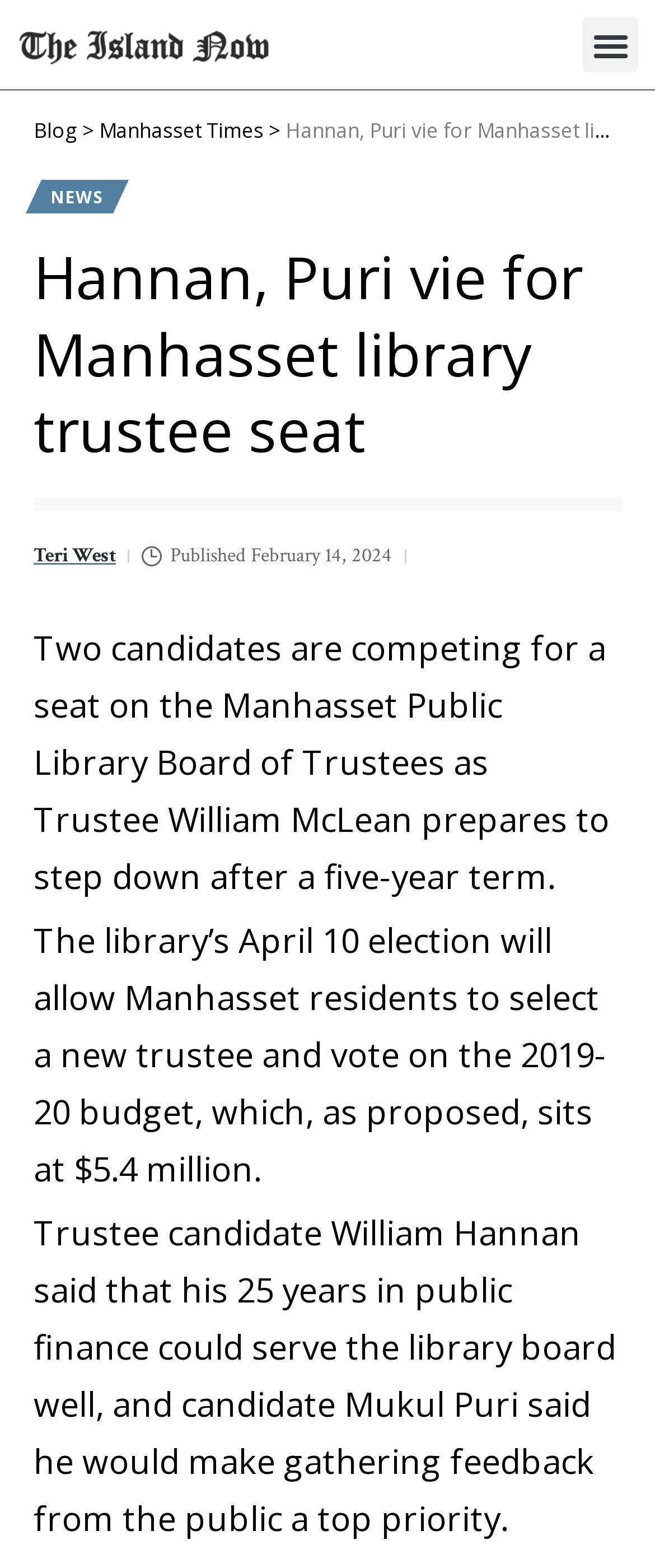Please find the bounding box for the following UI element description. Provide the coordinates in (top-left x, top-left y, bottom-right x, bottom-right y) format, with values between 0 and 1: Menu

[0.89, 0.011, 0.974, 0.046]